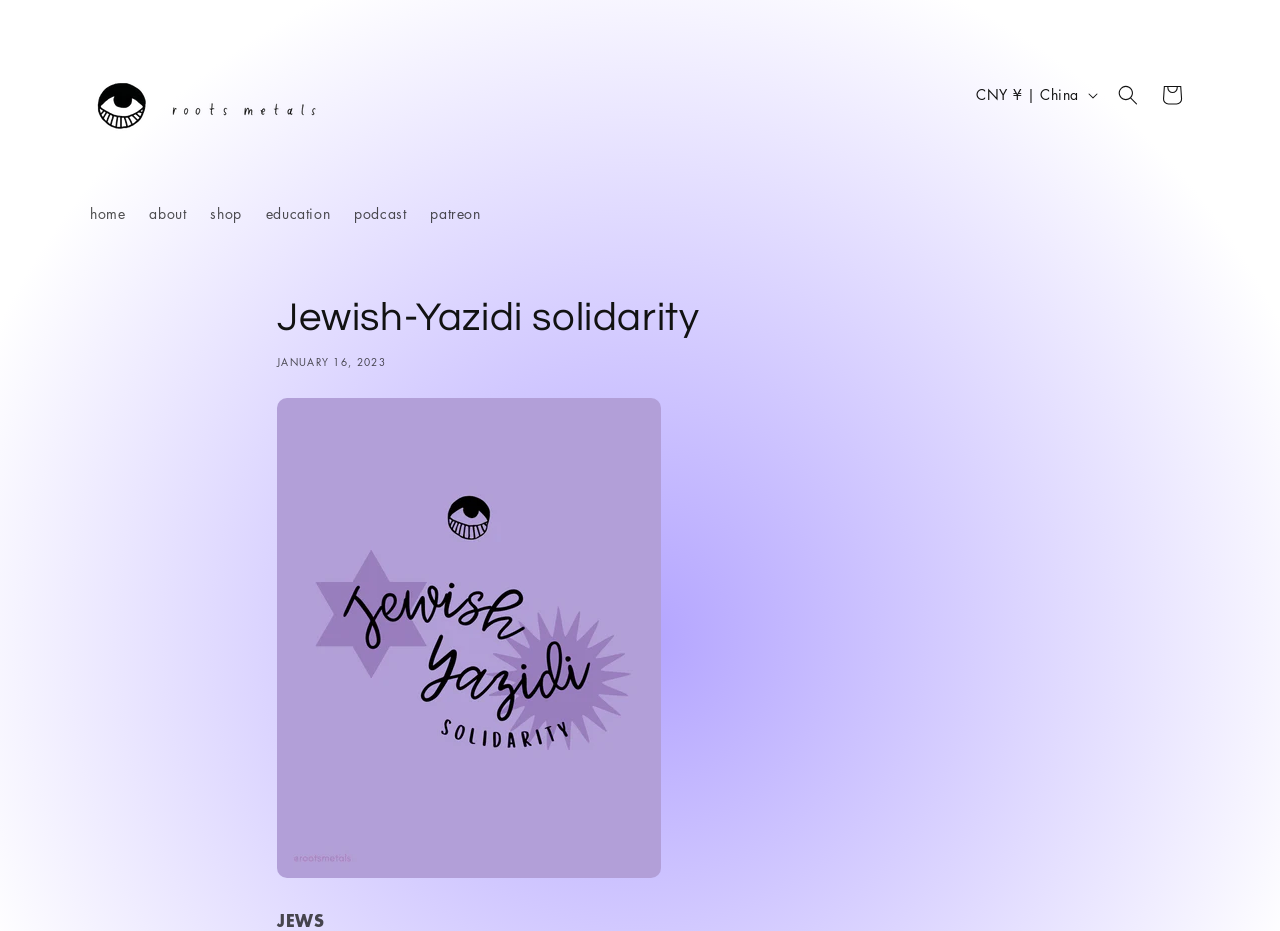What is the name of the website?
Based on the visual information, provide a detailed and comprehensive answer.

I determined the name of the website by looking at the top-left corner of the webpage, where I found a link with the text 'Roots Metals'.